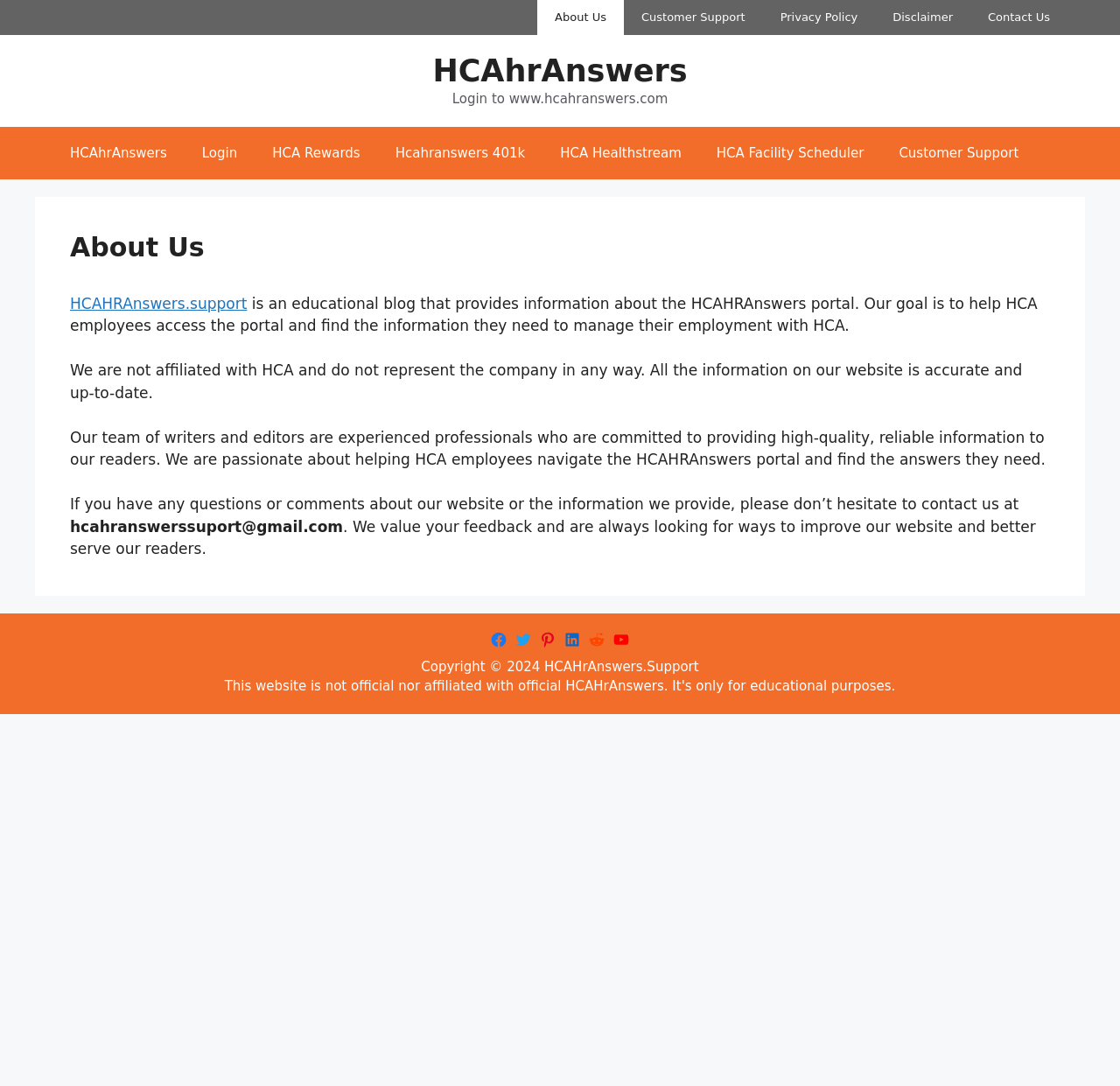Specify the bounding box coordinates of the area to click in order to follow the given instruction: "visit the Entertainment page."

None